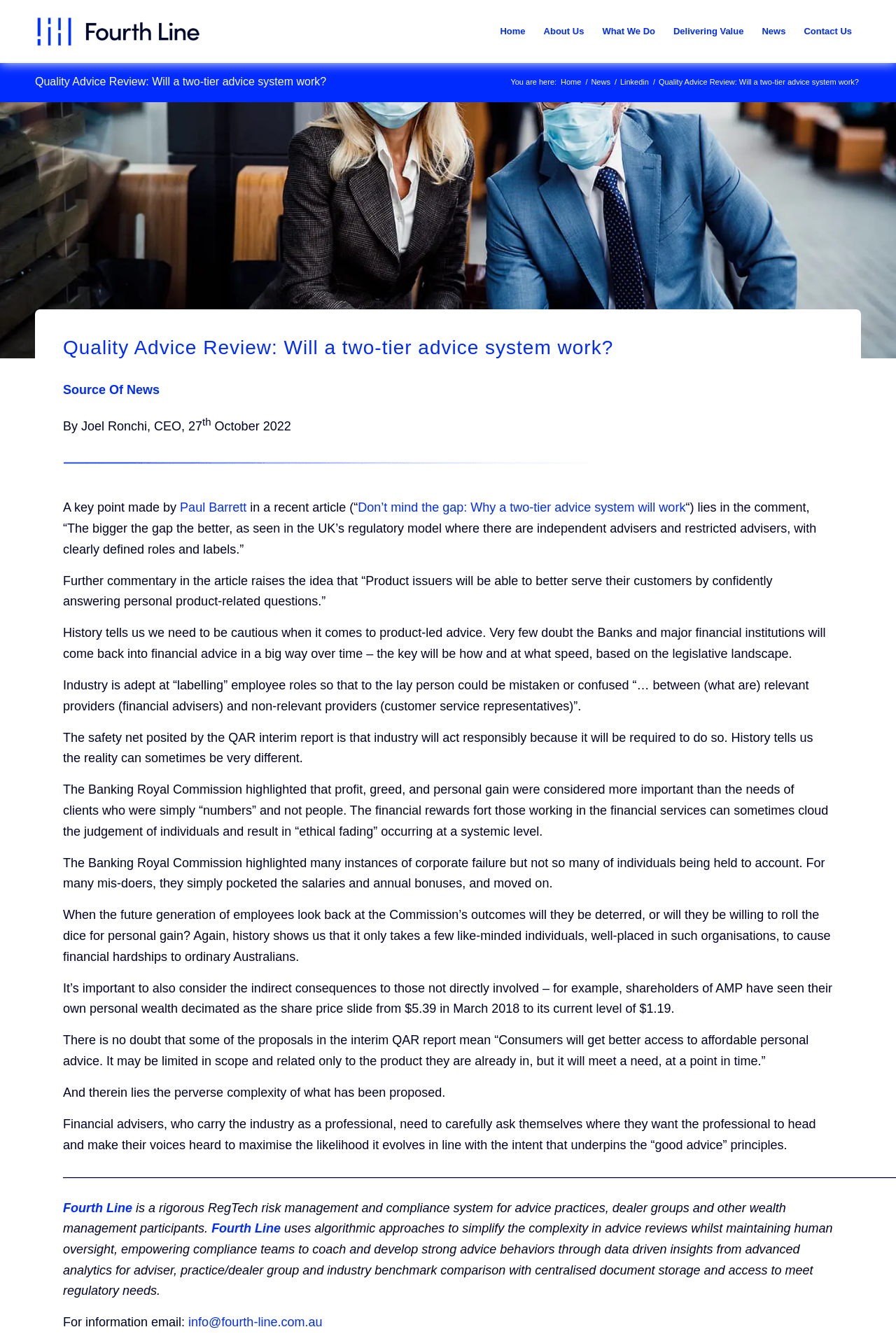Determine the bounding box for the HTML element described here: "About Us". The coordinates should be given as [left, top, right, bottom] with each number being a float between 0 and 1.

[0.597, 0.001, 0.662, 0.046]